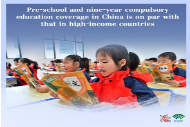What is the atmosphere conveyed in the image?
Please provide a full and detailed response to the question.

The caption describes the overall atmosphere in the image as conveying a sense of excitement and dedication to learning among the students, which suggests a positive and engaging learning environment.